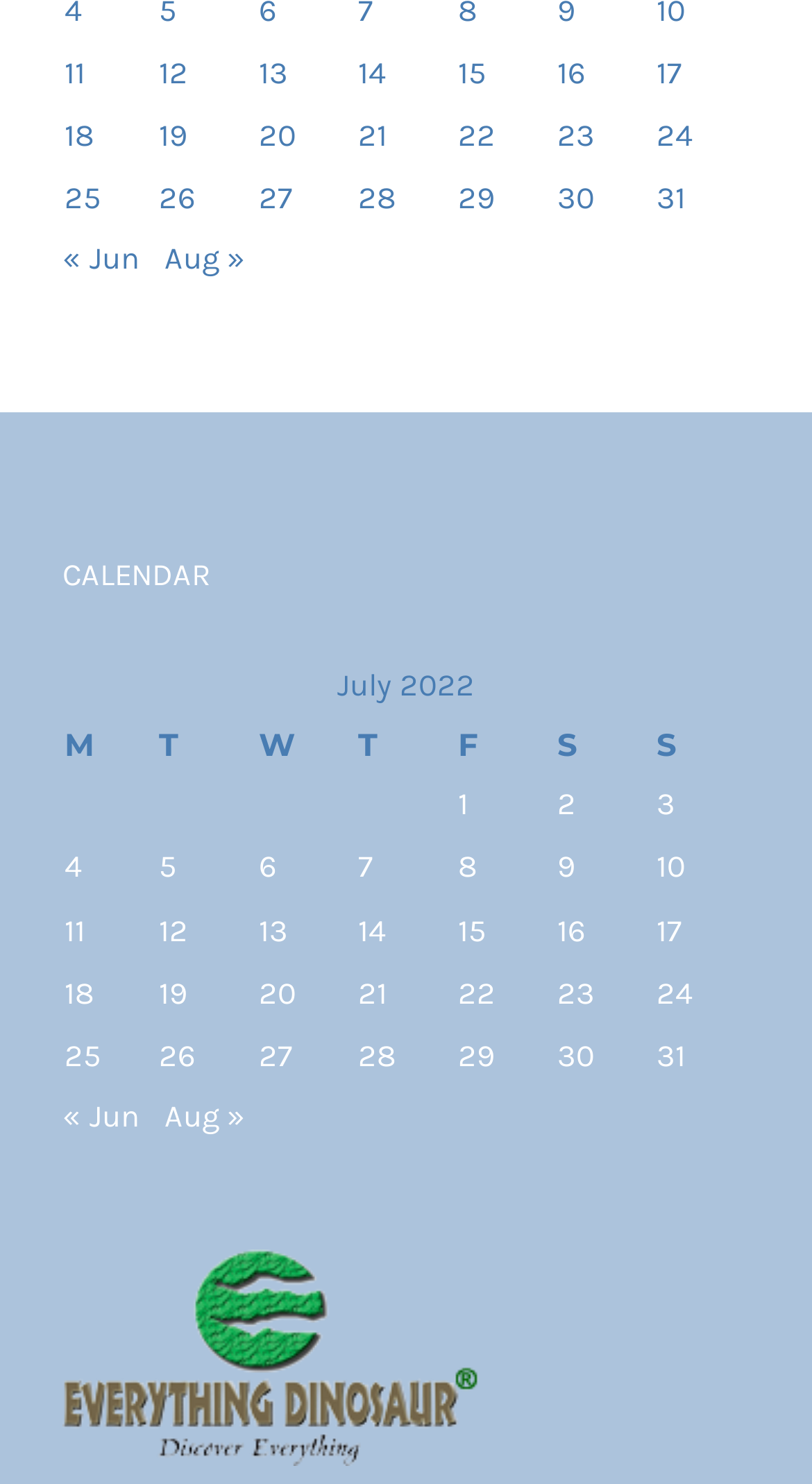Please determine the bounding box coordinates for the UI element described here. Use the format (top-left x, top-left y, bottom-right x, bottom-right y) with values bounded between 0 and 1: 30

[0.686, 0.12, 0.732, 0.146]